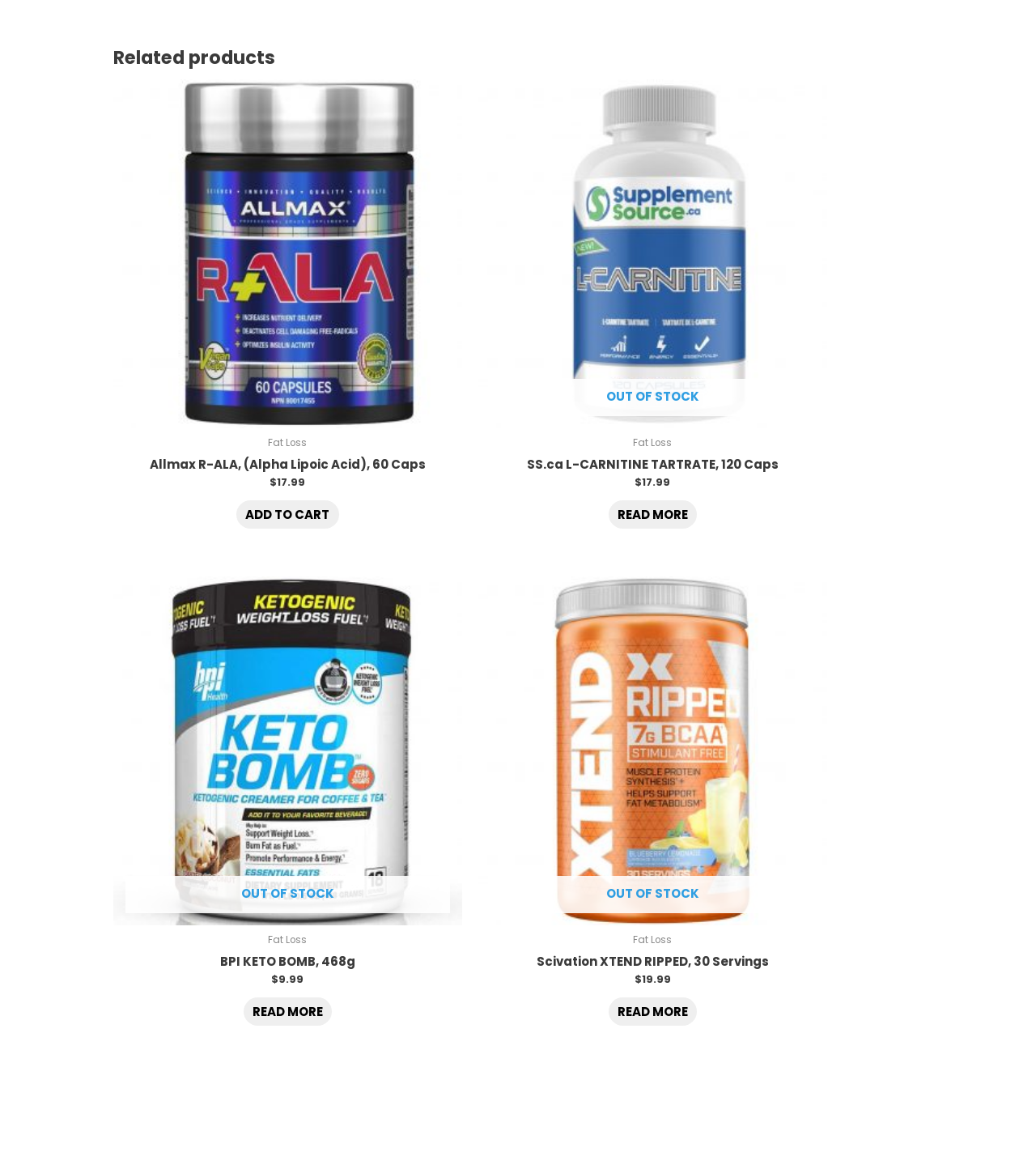Identify the bounding box coordinates of the area that should be clicked in order to complete the given instruction: "Click on 'Fat Loss' in the footer". The bounding box coordinates should be four float numbers between 0 and 1, i.e., [left, top, right, bottom].

[0.151, 0.607, 0.198, 0.622]